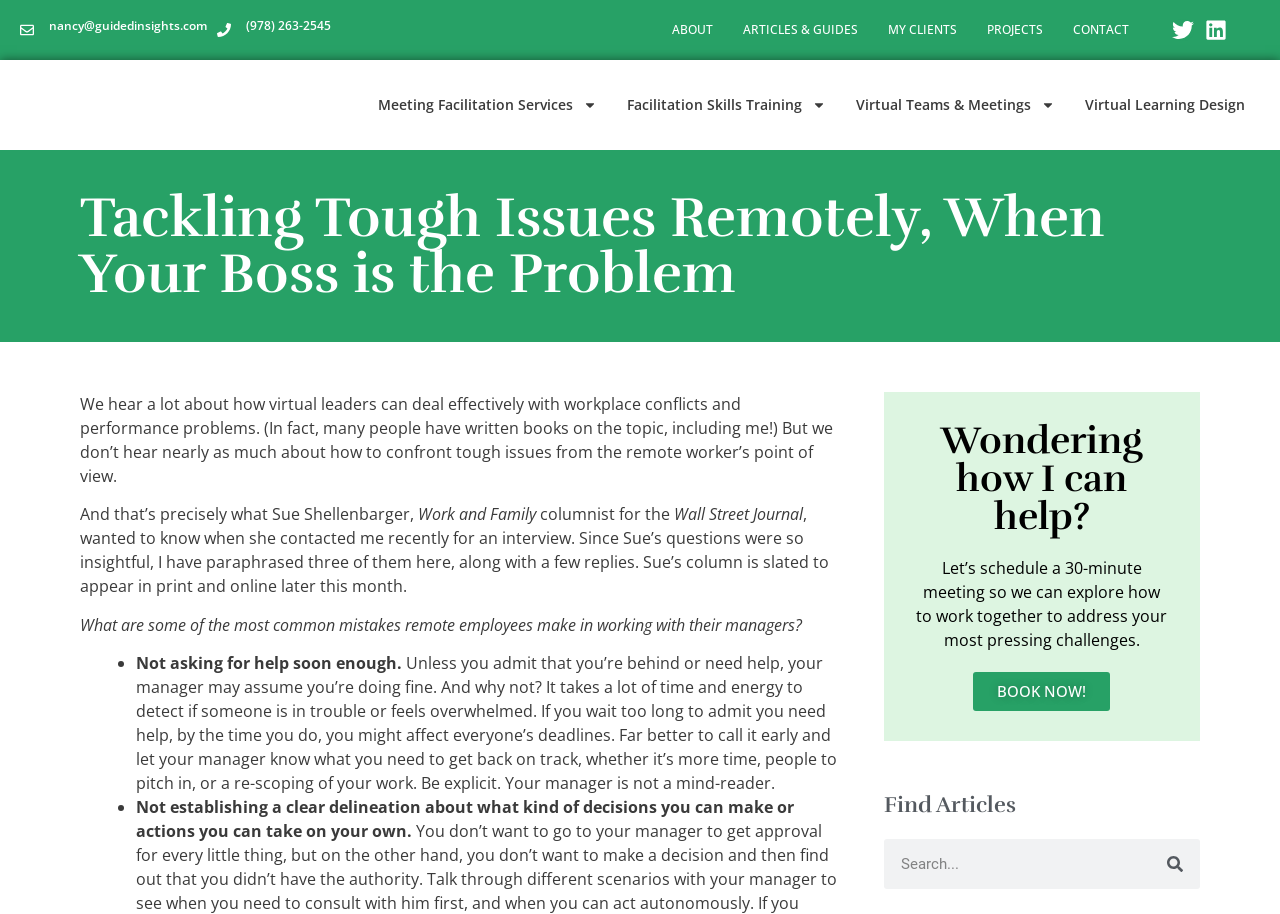What is the topic of the article?
Based on the image, give a one-word or short phrase answer.

Tackling tough issues remotely